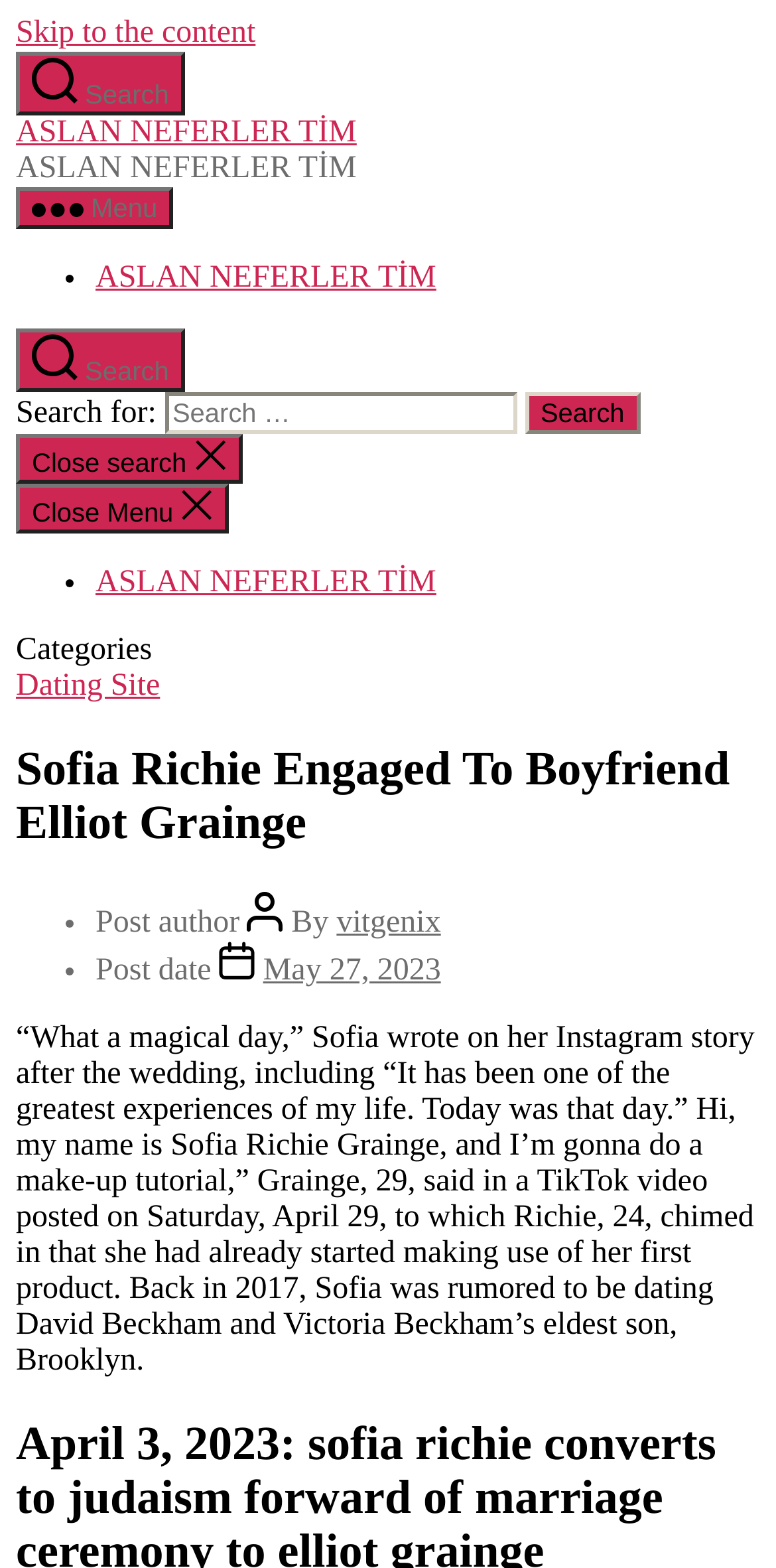Please specify the bounding box coordinates of the clickable section necessary to execute the following command: "Click the 'ASLAN NEFERLER TİM' link".

[0.123, 0.166, 0.562, 0.188]